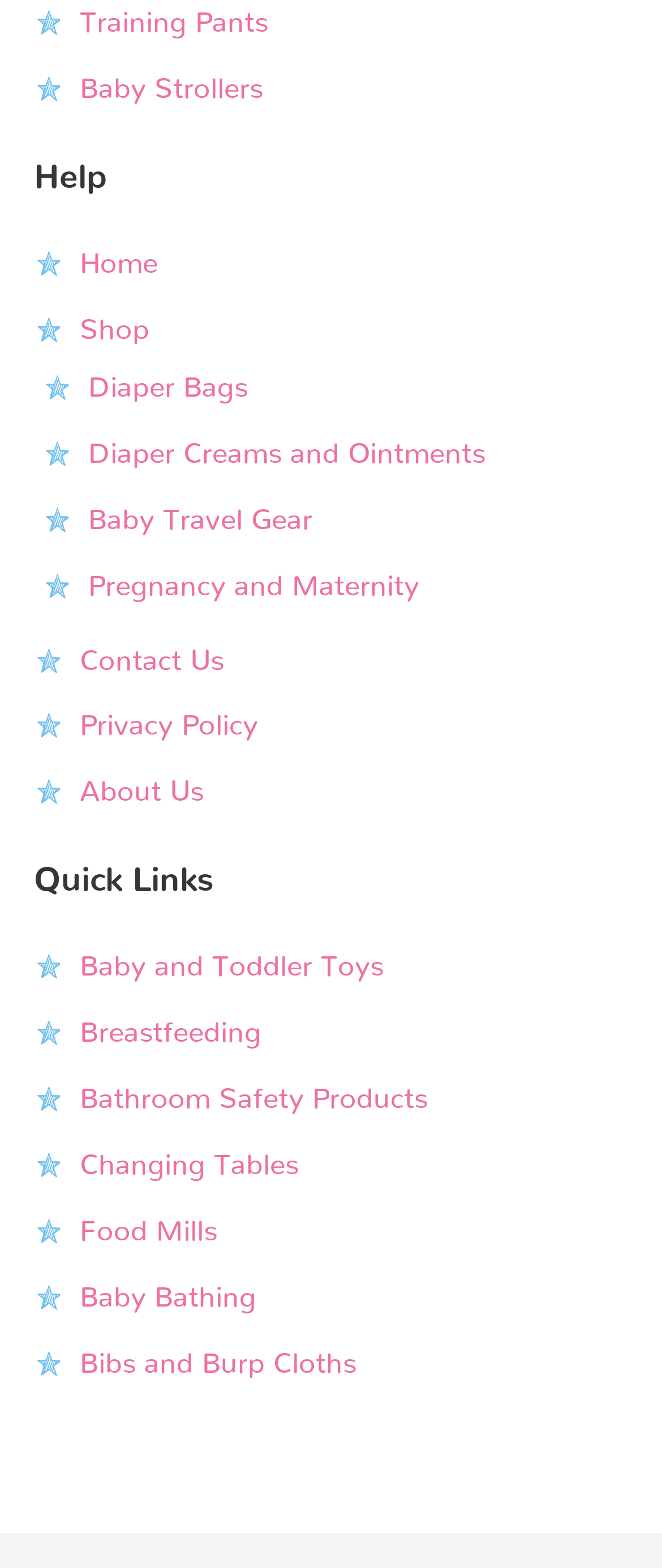What is the second link under the 'Help' heading?
Please answer the question with a single word or phrase, referencing the image.

Contact Us